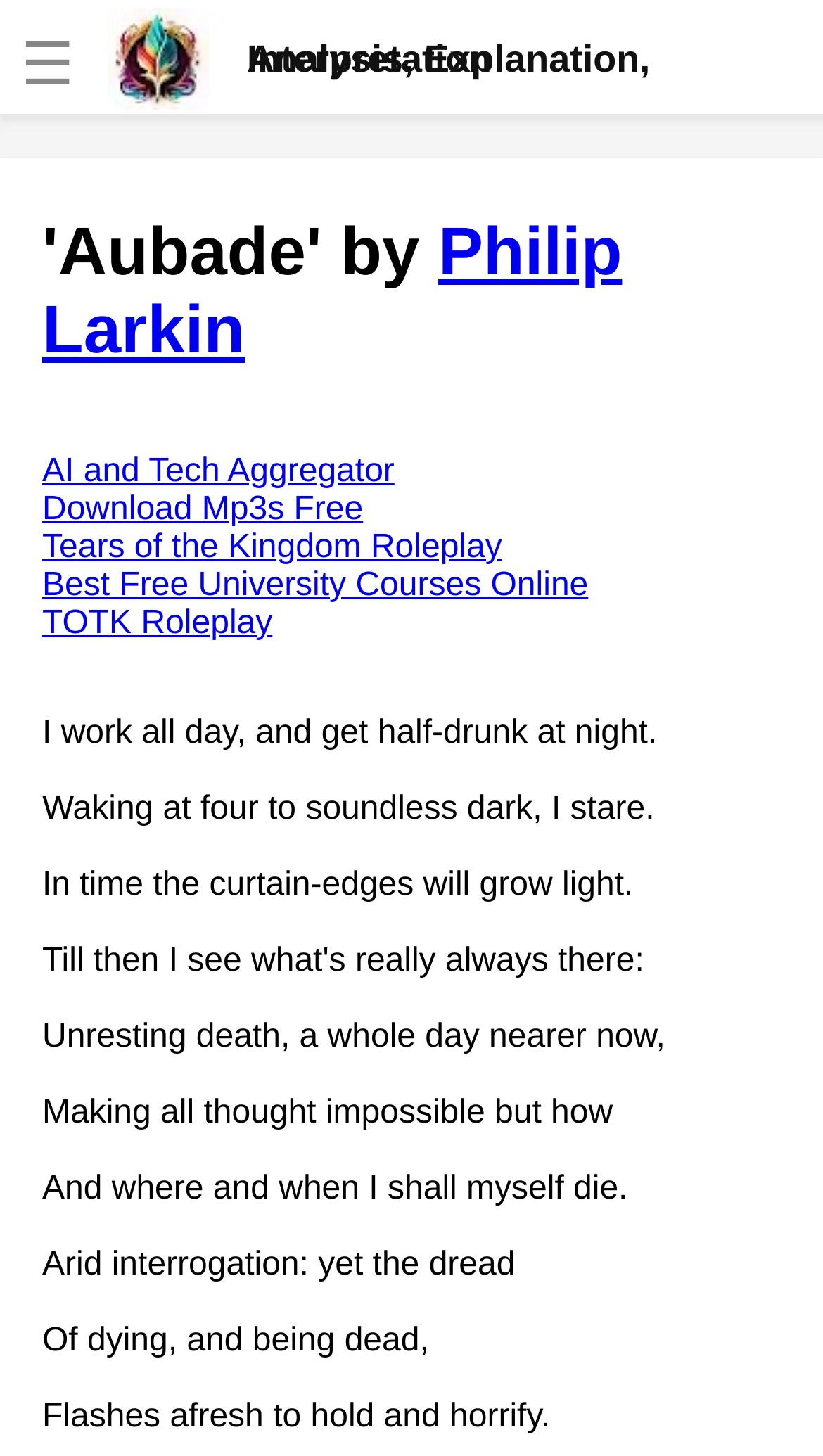Determine the bounding box coordinates of the area to click in order to meet this instruction: "Click on the 'AI and Tech Aggregator' link".

[0.051, 0.311, 0.479, 0.336]